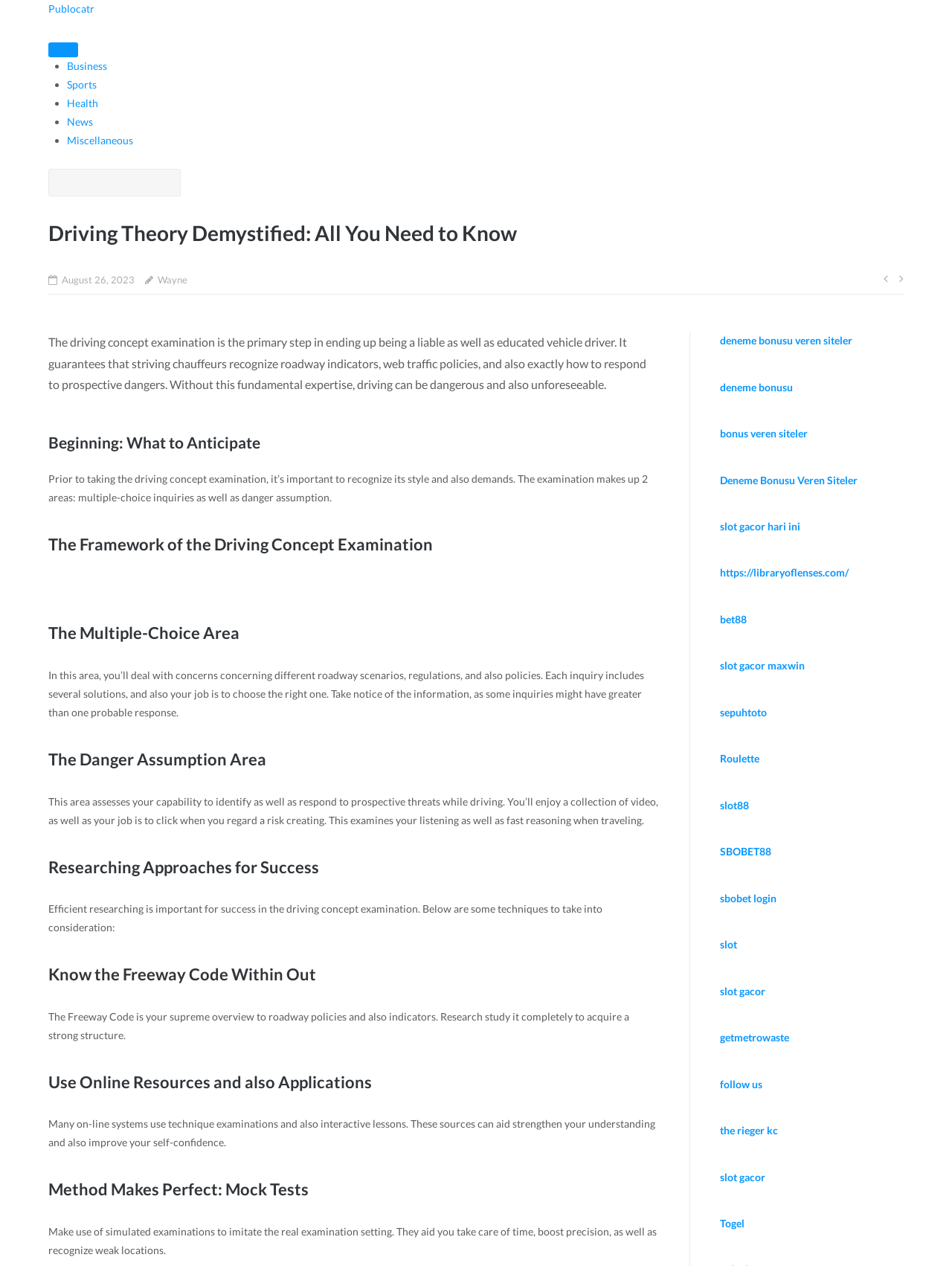Provide a thorough description of the webpage's content and layout.

The webpage is about driving theory demystified, providing information on what to expect from the driving concept examination. At the top, there is a navigation menu with links to "Business", "Sports", "Health", "News", and "Miscellaneous". Below the navigation menu, there is a search bar and a button.

The main content of the webpage is divided into sections, each with a heading and descriptive text. The first section is an introduction to the driving concept examination, explaining its importance and what it entails. The subsequent sections cover the structure of the examination, including the multiple-choice area and the hazard perception area.

The webpage also provides studying strategies for success, such as knowing the Highway Code inside out, using online resources and applications, and practicing with mock tests. Each of these sections has a heading and a brief description.

On the right side of the webpage, there are complementary links to various websites, including online casinos, betting sites, and other unrelated topics. These links are grouped into sections, each with a heading.

At the bottom of the webpage, there is a post navigation section with links to previous and next posts, as well as a time stamp indicating when the post was published.